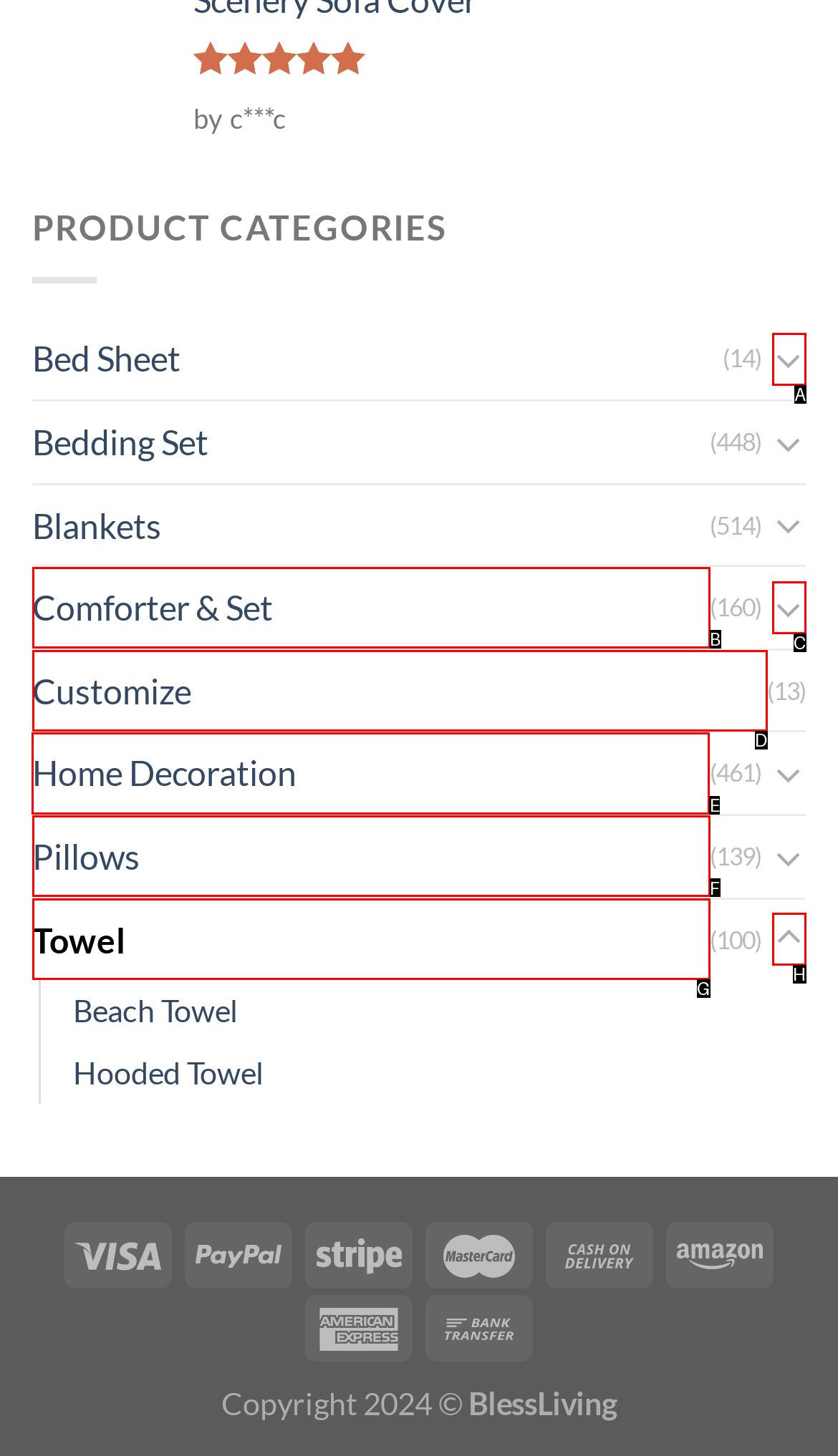Identify the HTML element that should be clicked to accomplish the task: Explore Home Decoration
Provide the option's letter from the given choices.

E